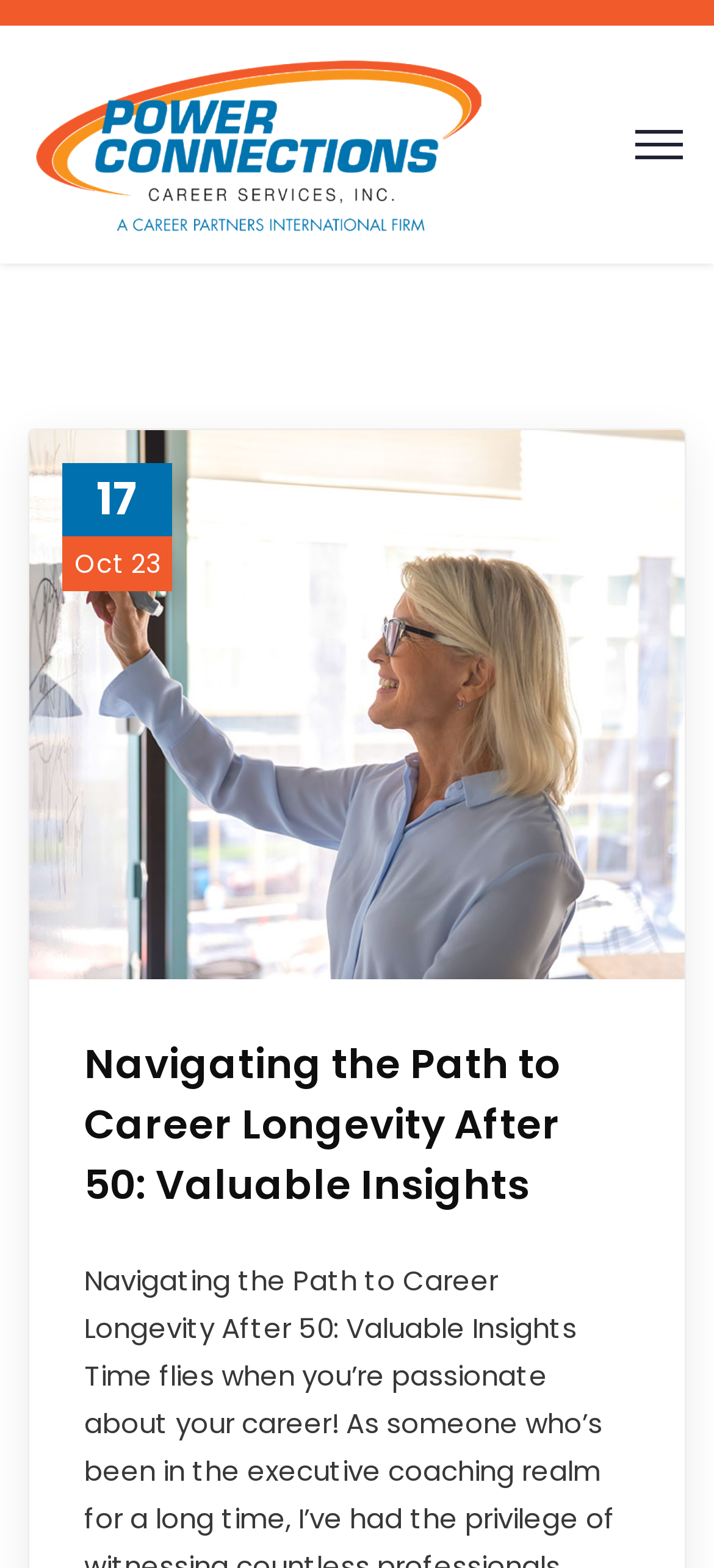What is the function of the button?
Please respond to the question thoroughly and include all relevant details.

The function of the button can be determined by looking at the icon '', which is a common symbol for search, and its location next to the textbox, suggesting that it is used to initiate a search.